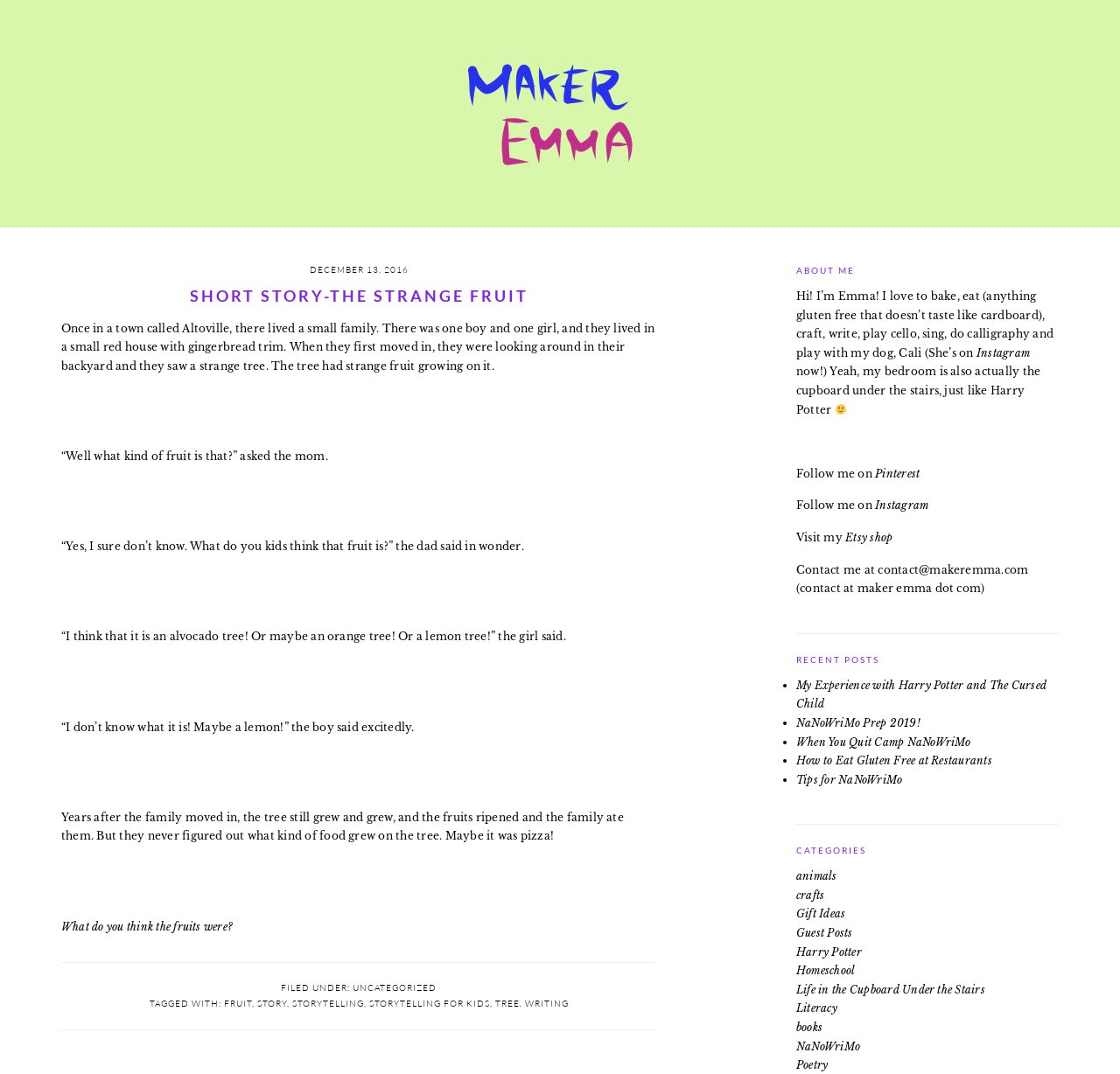What is the name of the author of the short story?
Answer the question using a single word or phrase, according to the image.

Emma